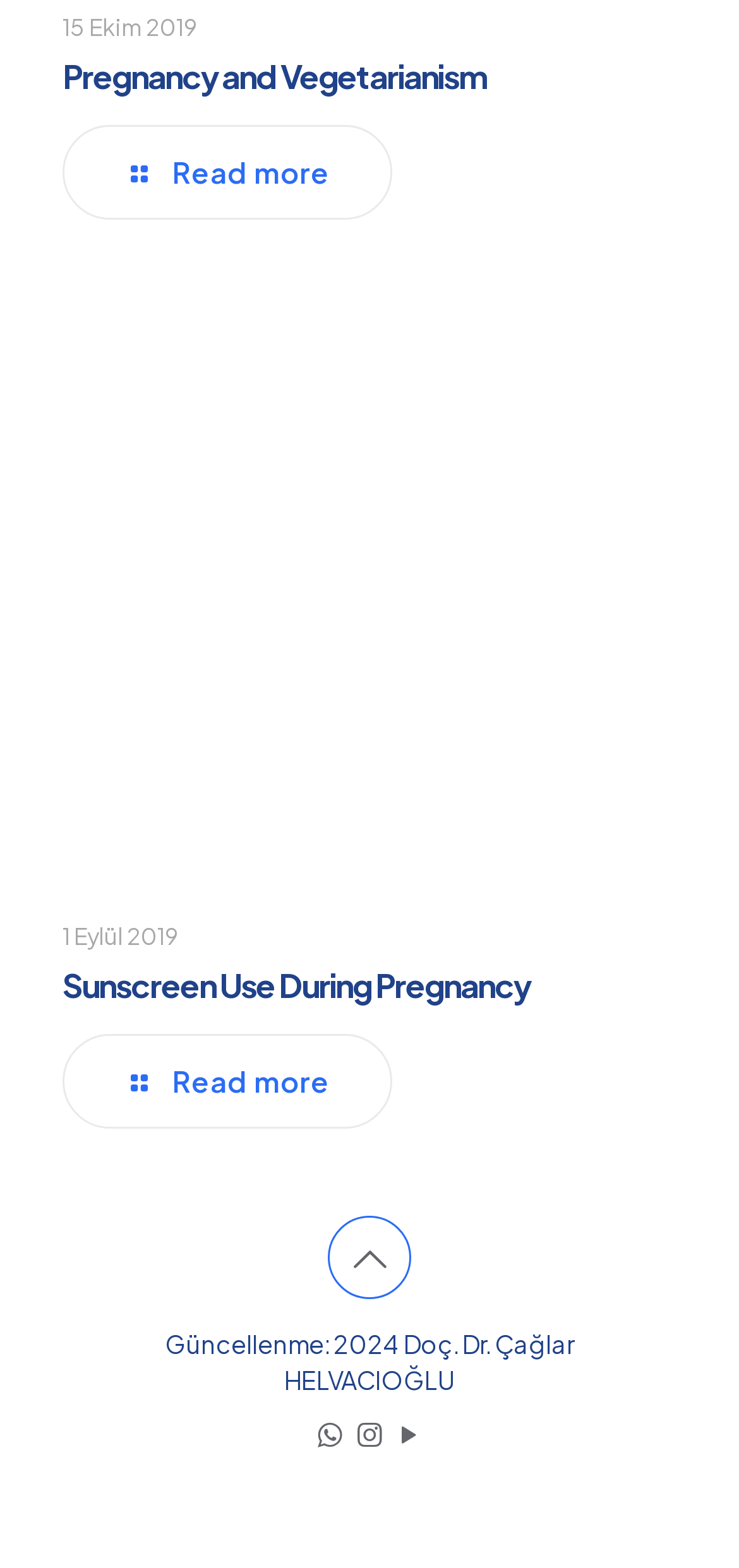What is the date of the first article?
Please give a detailed and thorough answer to the question, covering all relevant points.

I looked for the date associated with the first article, which is 'Pregnancy and Vegetarianism', and found that it is '15 Ekim 2019'.